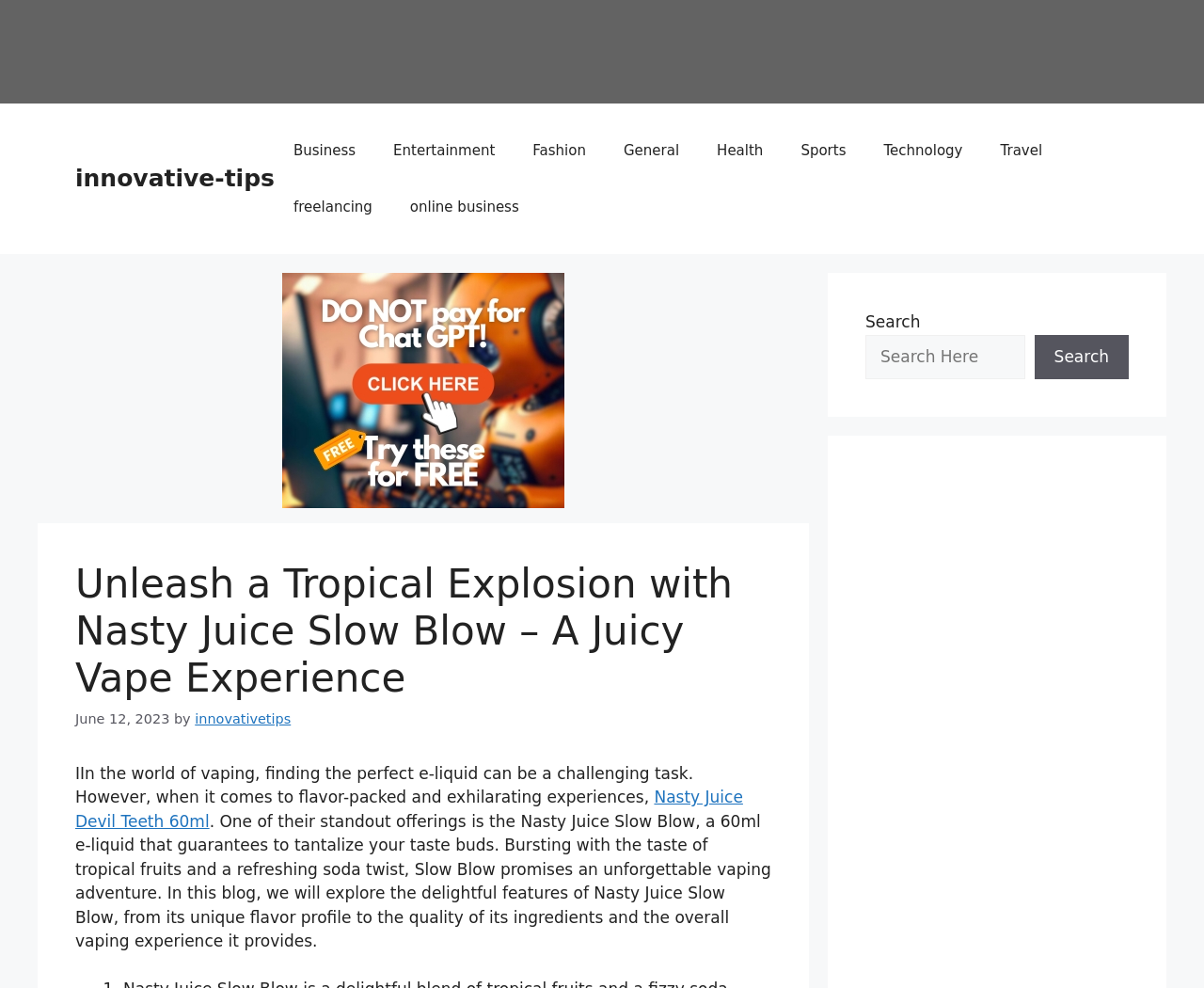Provide the bounding box coordinates for the area that should be clicked to complete the instruction: "Visit the 'Entertainment' page".

[0.311, 0.124, 0.427, 0.181]